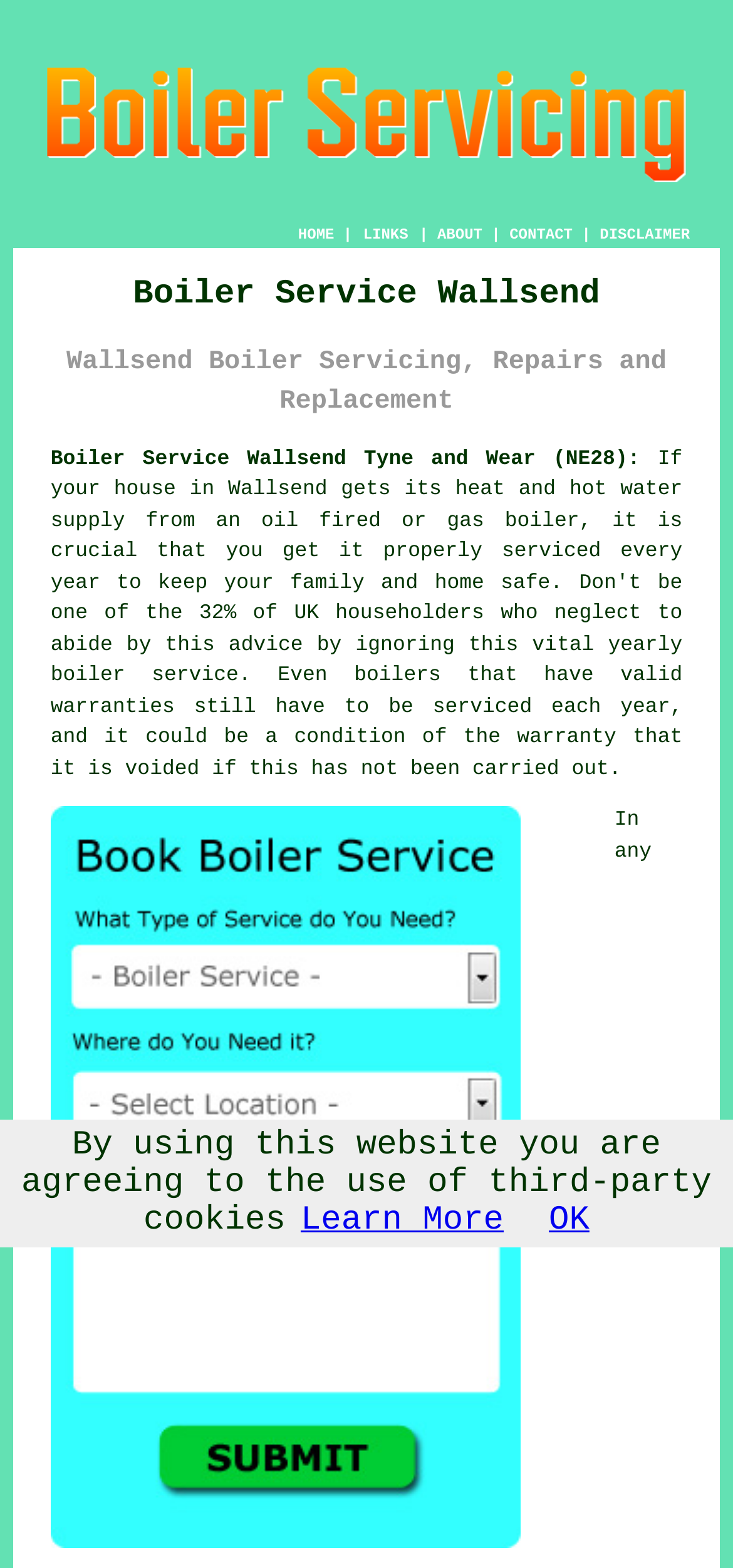Use a single word or phrase to answer the question: What is the location of the boiler service?

Wallsend, Tyne and Wear